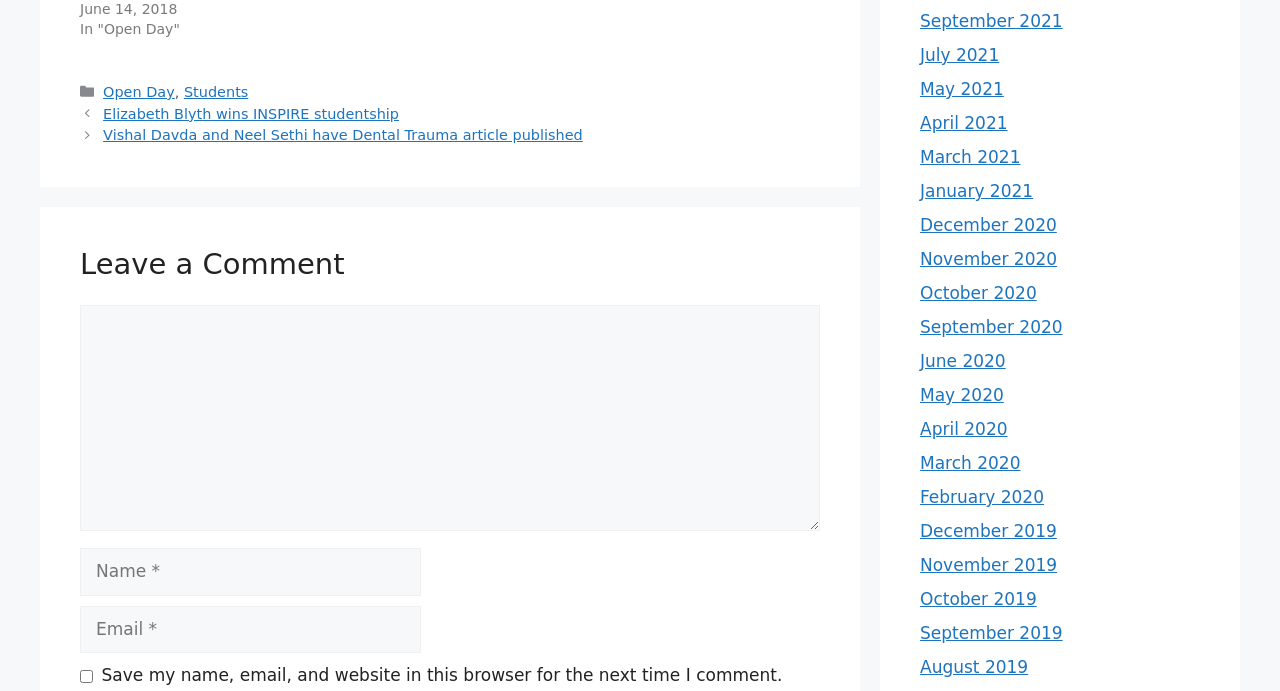Determine the bounding box coordinates of the clickable element to complete this instruction: "Click on previous post". Provide the coordinates in the format of four float numbers between 0 and 1, [left, top, right, bottom].

[0.081, 0.153, 0.312, 0.176]